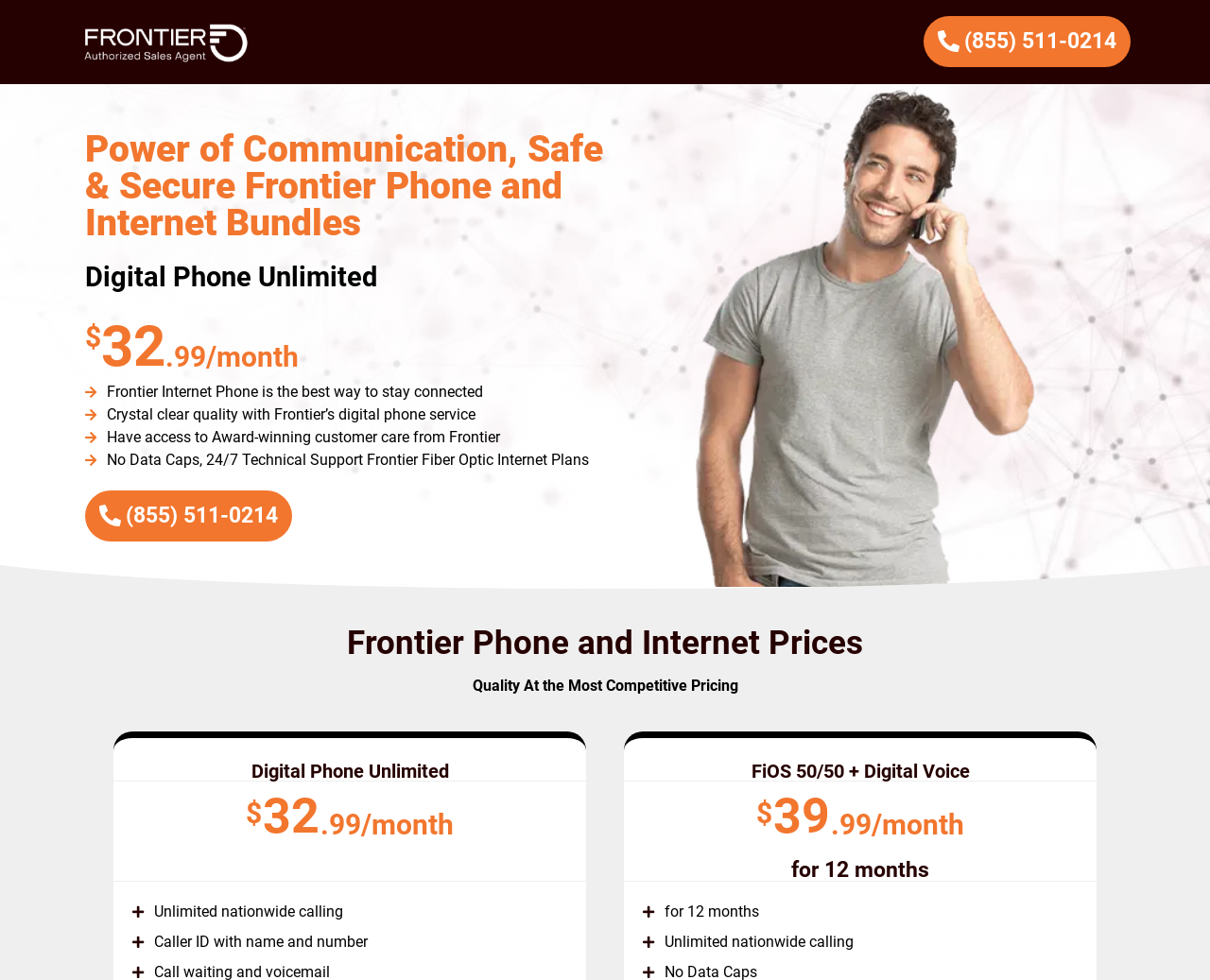What is the price of the Digital Phone Unlimited plan?
Using the image provided, answer with just one word or phrase.

$32.99/month